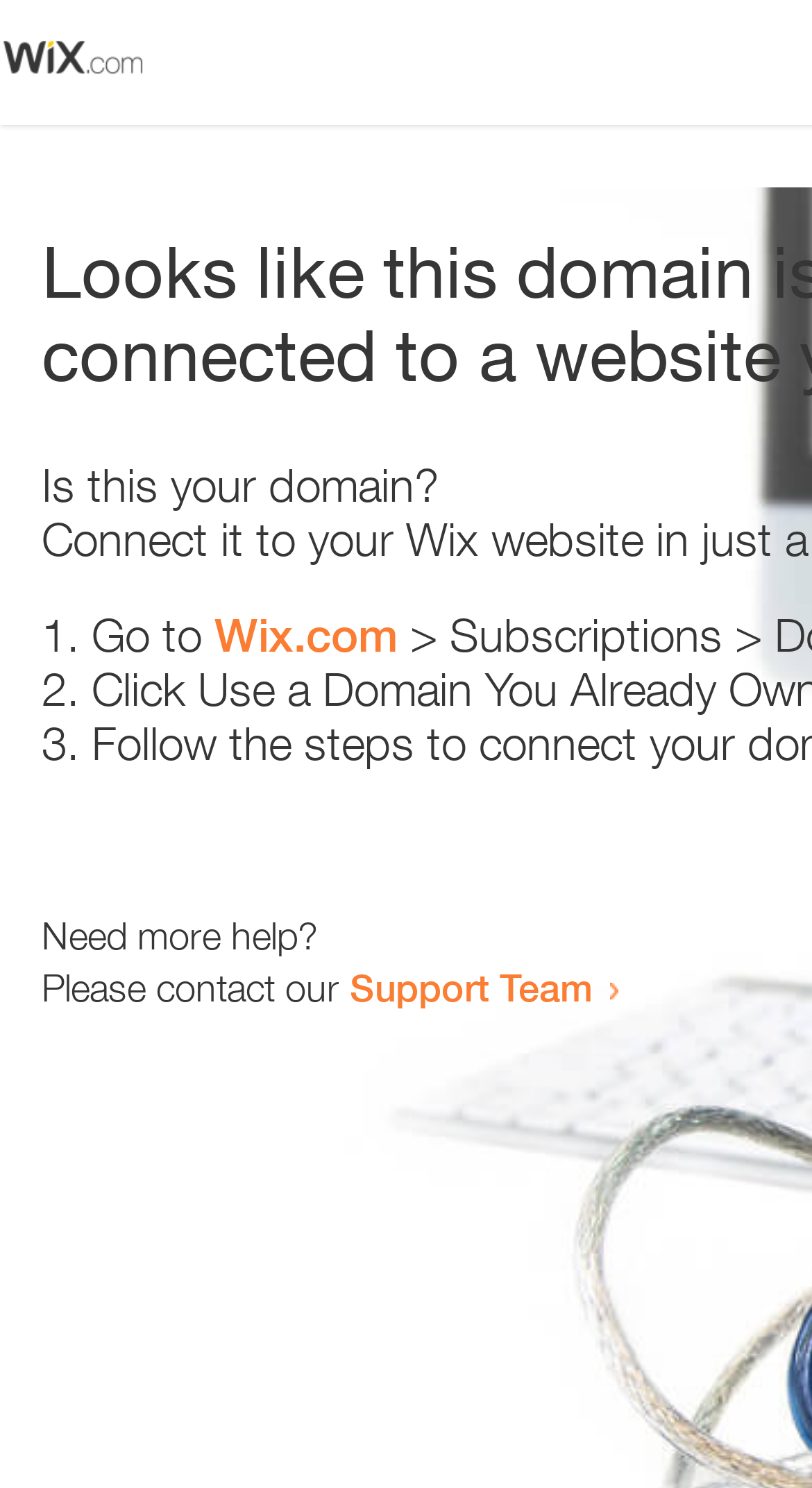Specify the bounding box coordinates (top-left x, top-left y, bottom-right x, bottom-right y) of the UI element in the screenshot that matches this description: Support Team

[0.431, 0.648, 0.731, 0.679]